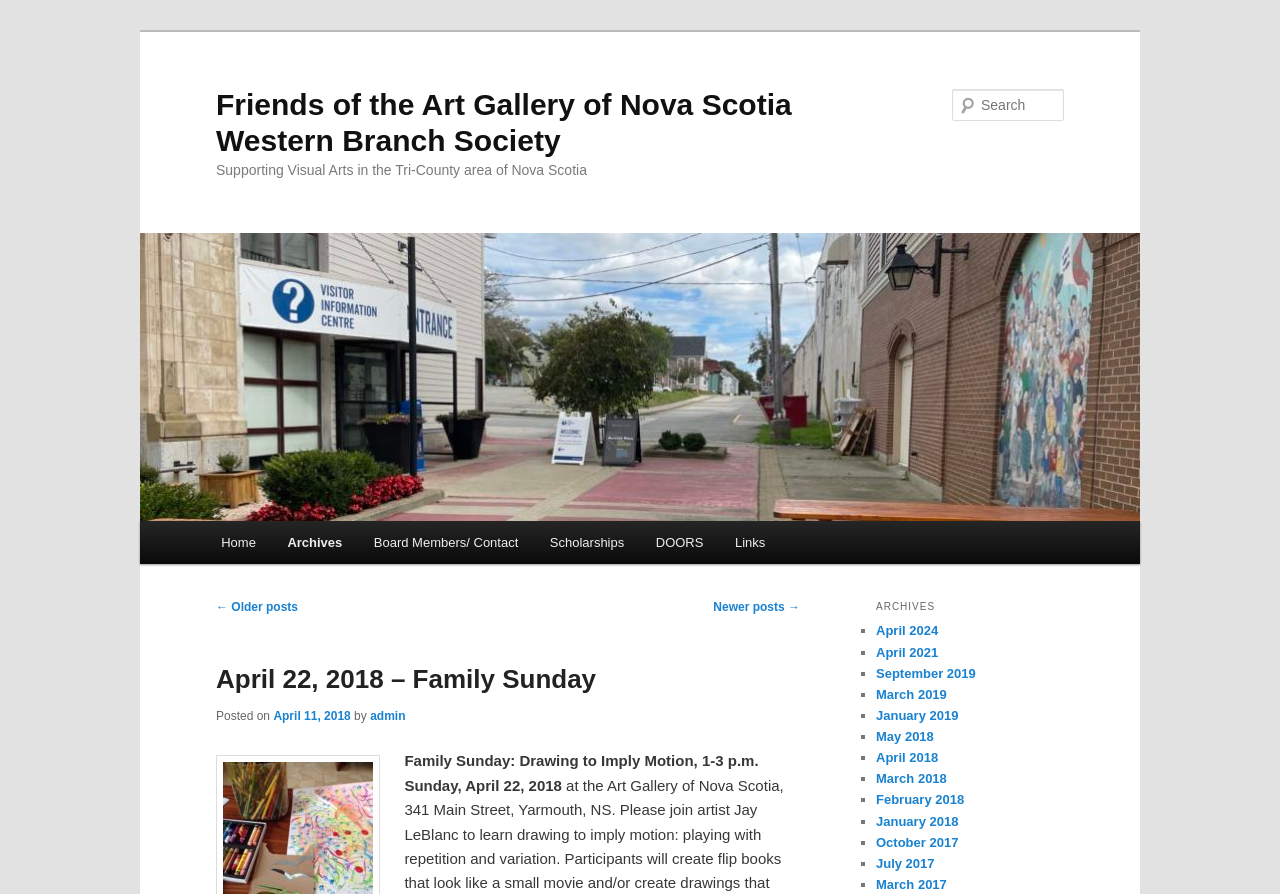Locate the bounding box coordinates of the element that should be clicked to execute the following instruction: "View April 22, 2018 – Family Sunday post".

[0.169, 0.743, 0.466, 0.777]